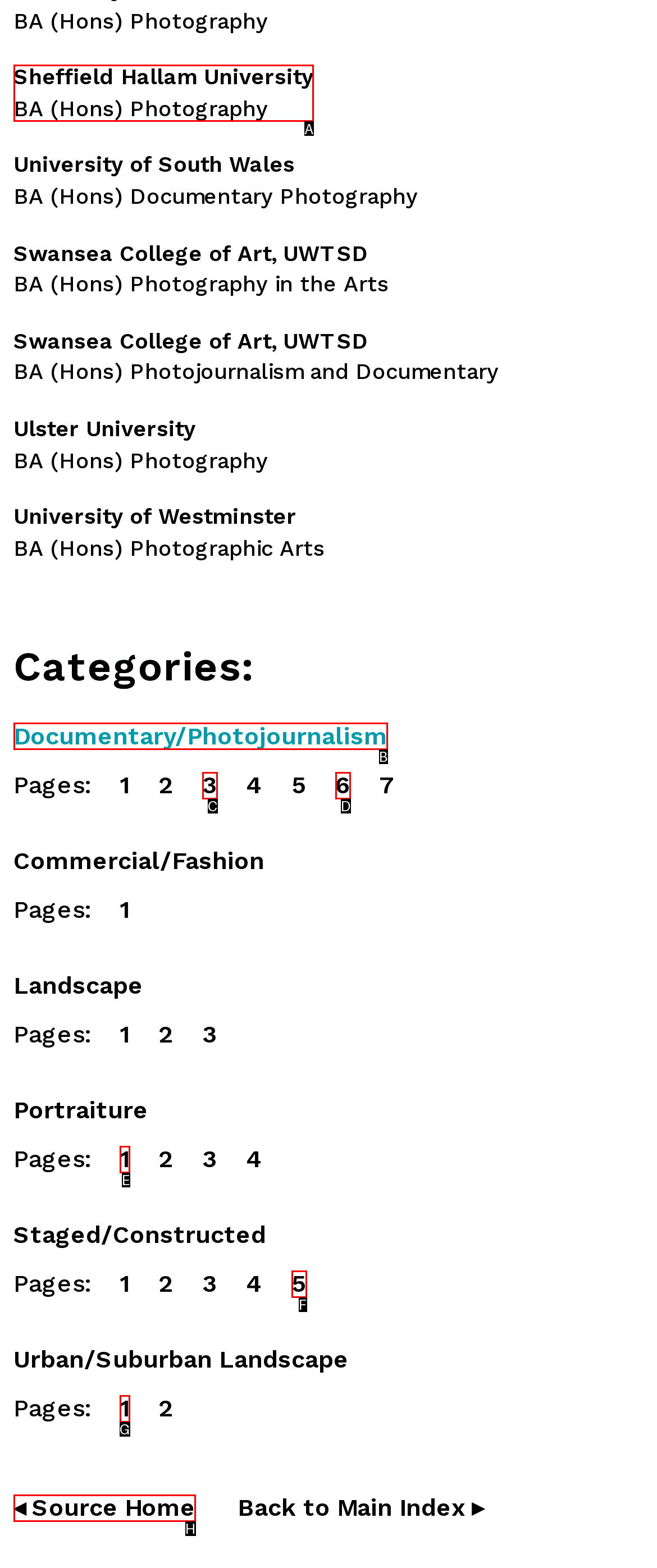Determine which HTML element should be clicked to carry out the following task: Explore Documentary/Photojournalism category Respond with the letter of the appropriate option.

B